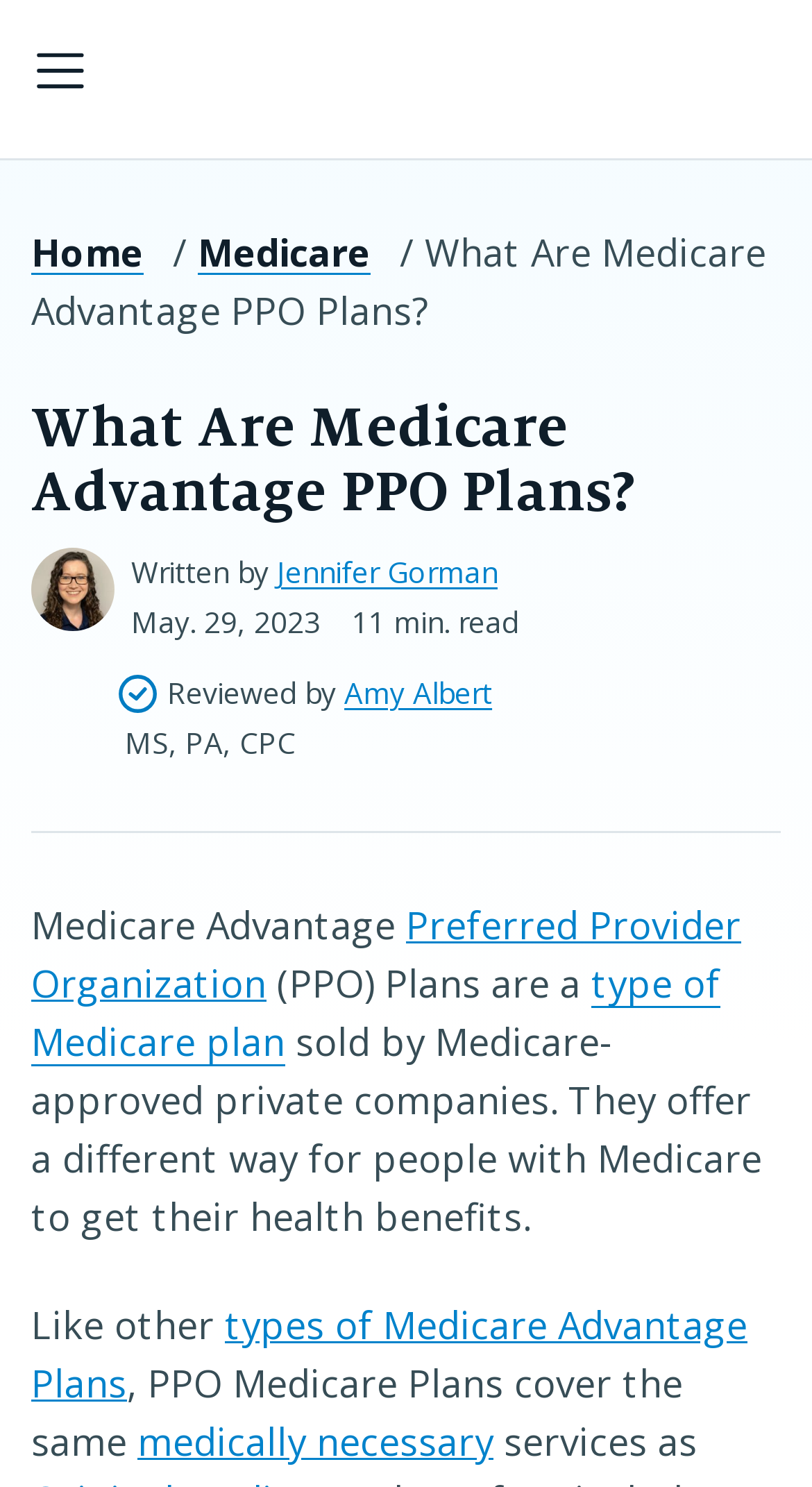Please find the bounding box coordinates of the clickable region needed to complete the following instruction: "Click the menu button". The bounding box coordinates must consist of four float numbers between 0 and 1, i.e., [left, top, right, bottom].

[0.038, 0.028, 0.111, 0.067]